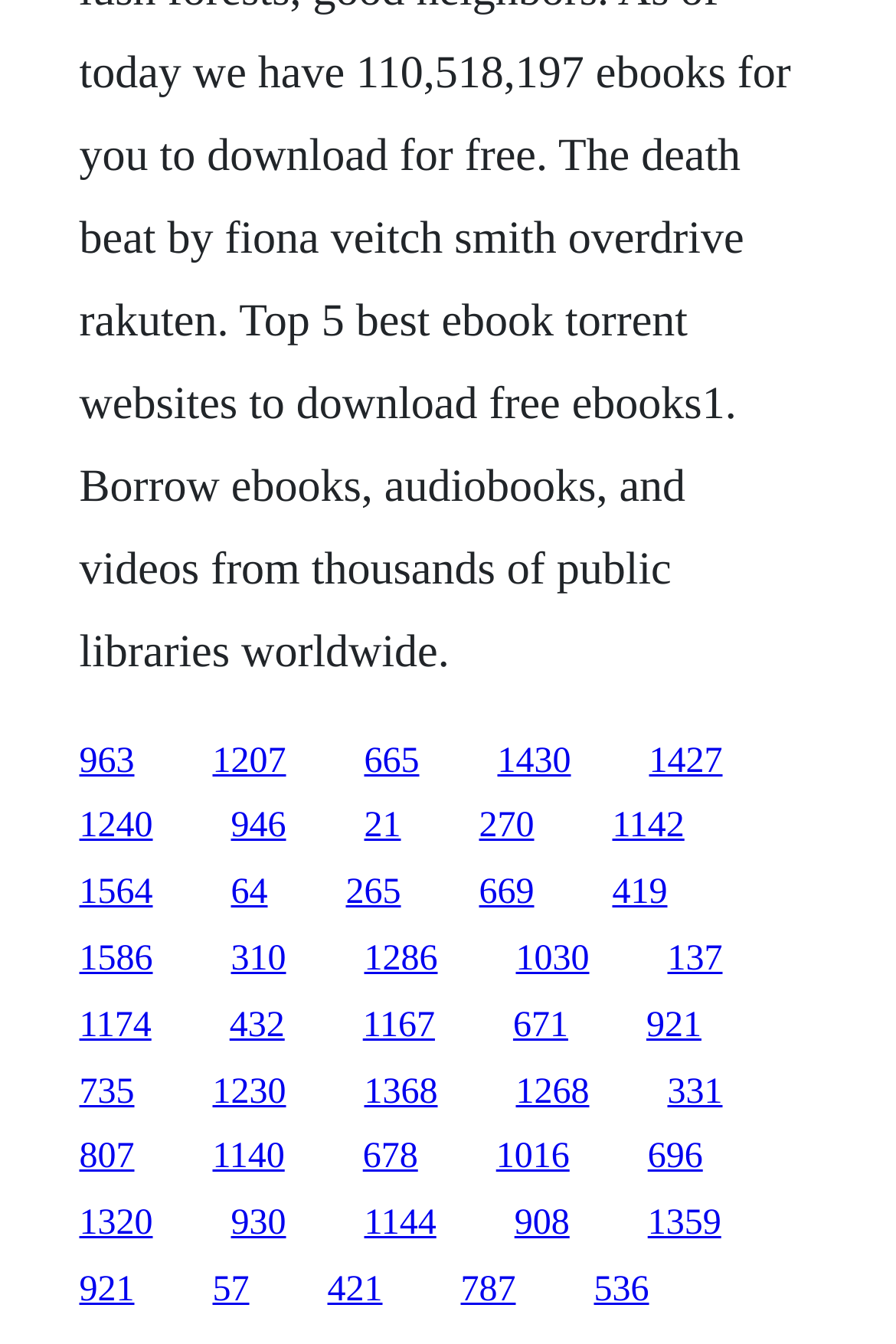Answer with a single word or phrase: 
What is the approximate height of each link on this webpage?

0.03